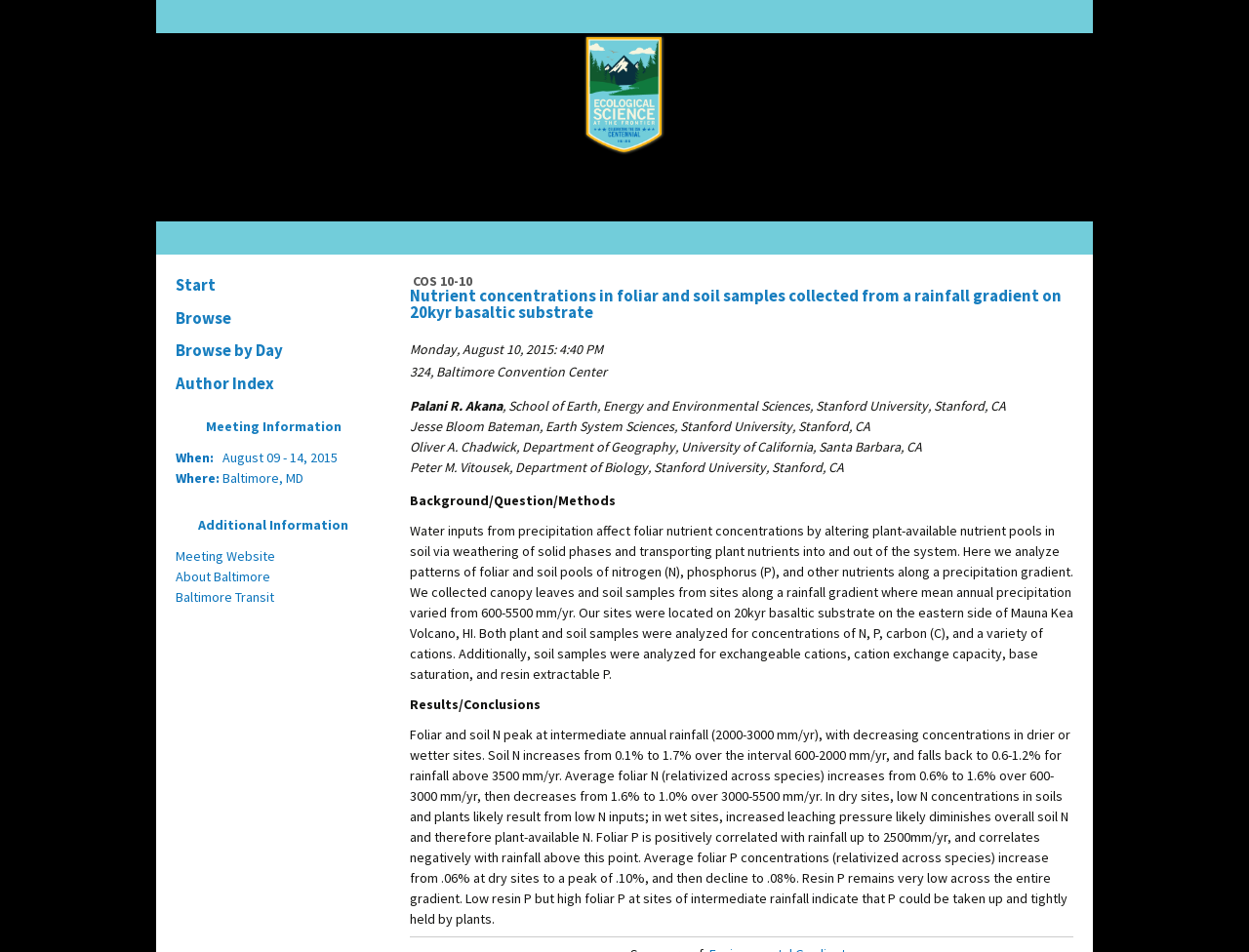Please provide a comprehensive answer to the question based on the screenshot: Who is the author of the presentation?

The author of the presentation is obtained from the list of authors, where Palani R. Akana is listed as the first author, affiliated with the School of Earth, Energy and Environmental Sciences, Stanford University, Stanford, CA.